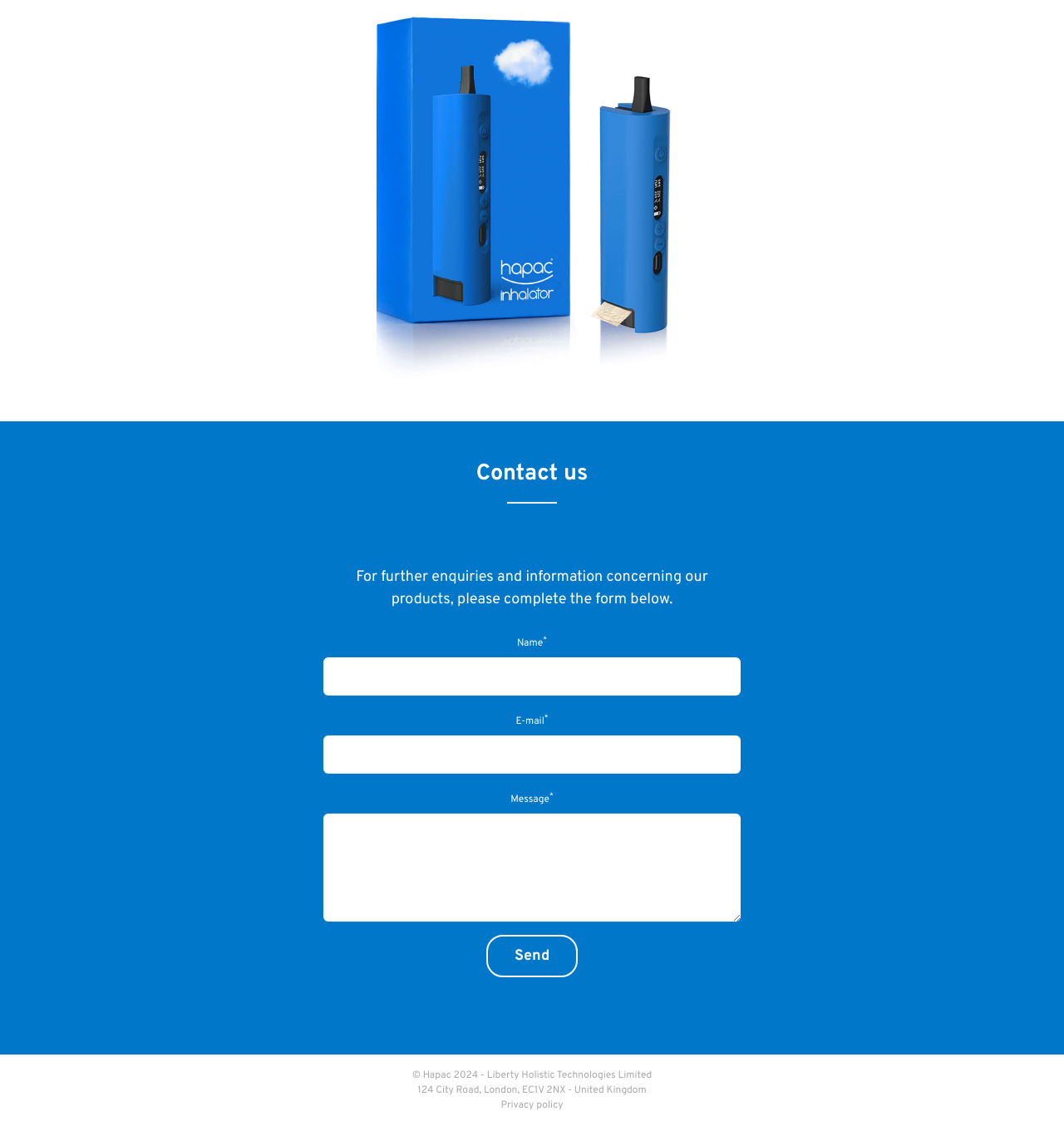What is the company's address?
Using the information presented in the image, please offer a detailed response to the question.

The company's address is listed at the bottom of the webpage as '124 City Road, London, EC1V 2NX - United Kingdom'.